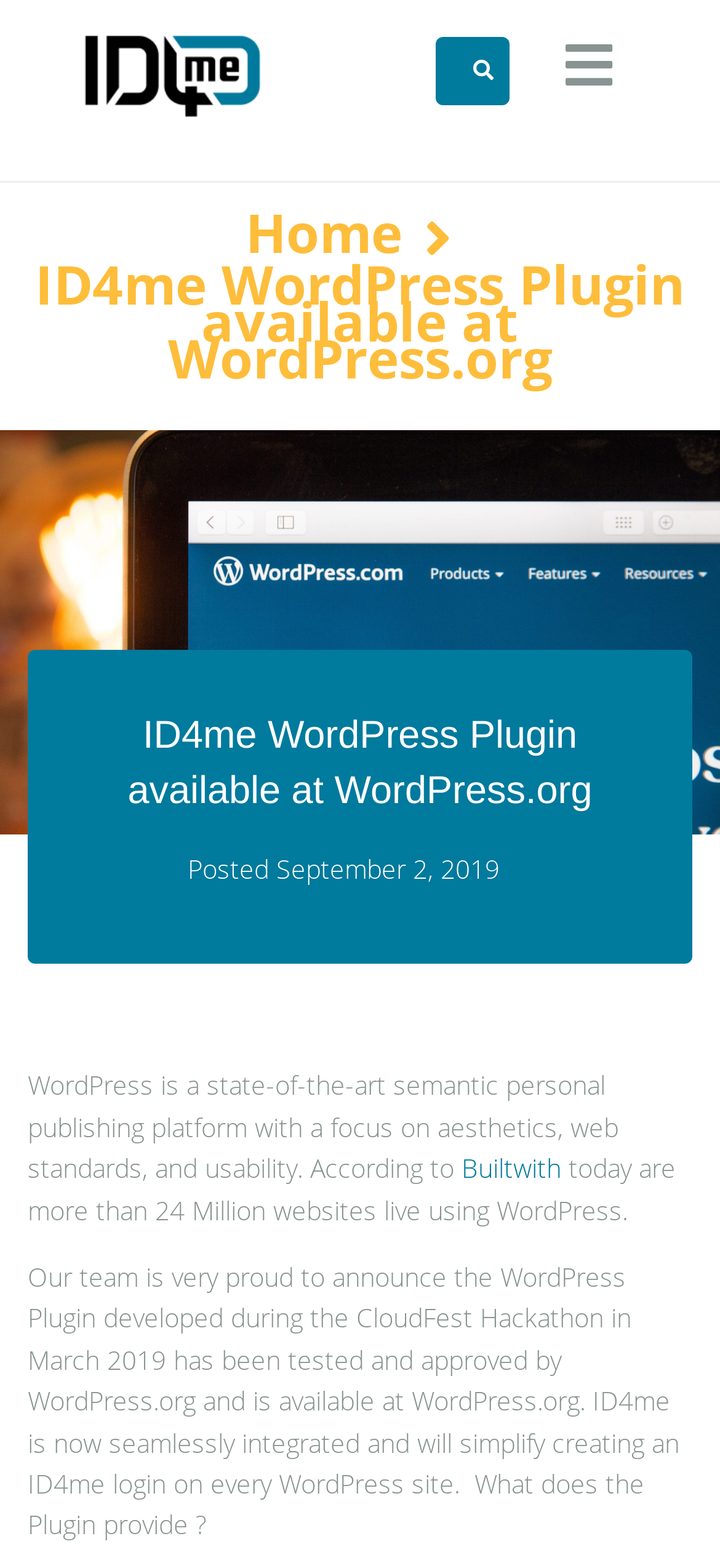Please provide a brief answer to the question using only one word or phrase: 
Where is the WordPress plugin available?

WordPress.org